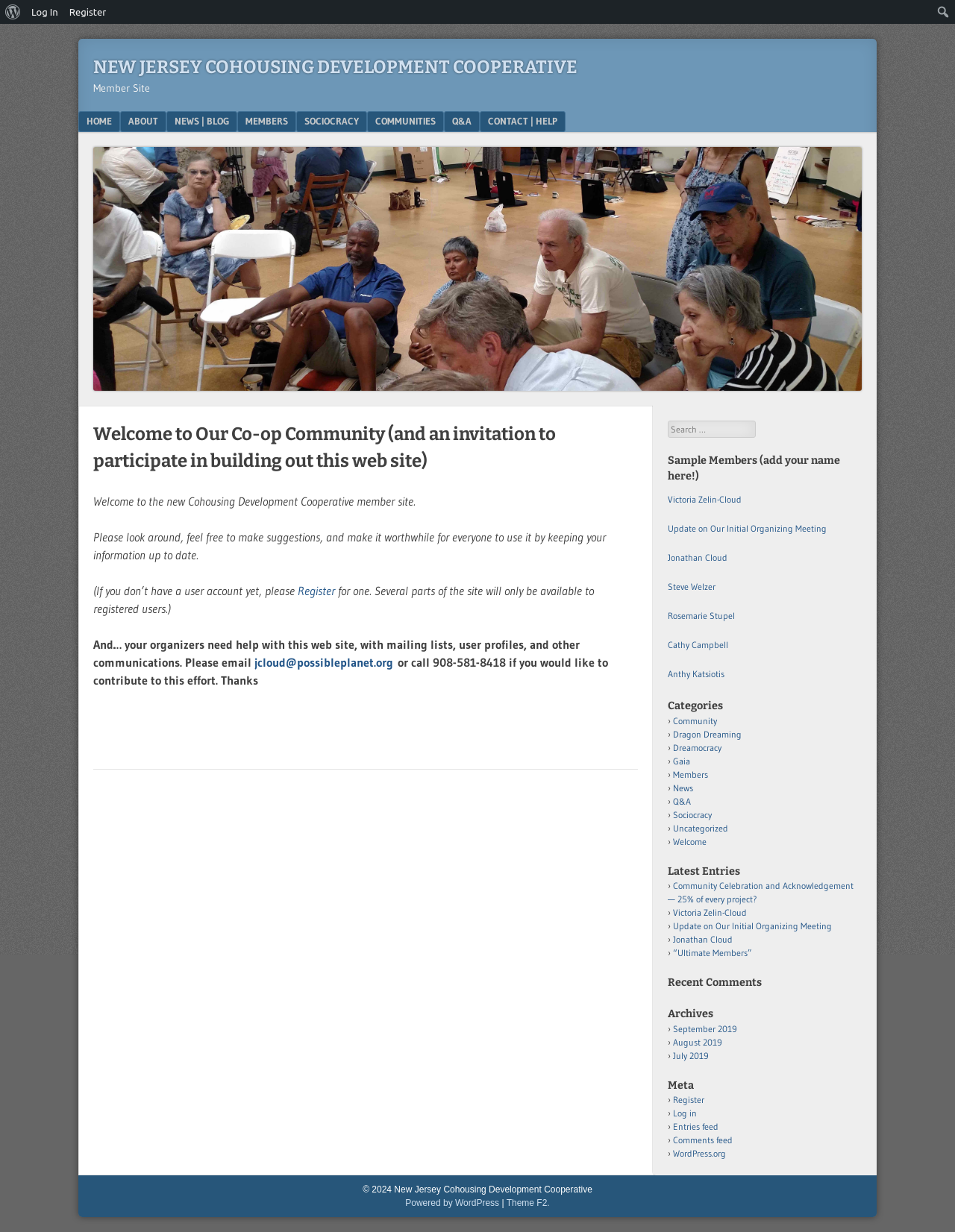Please pinpoint the bounding box coordinates for the region I should click to adhere to this instruction: "Contact the organizers via email".

[0.266, 0.531, 0.412, 0.543]